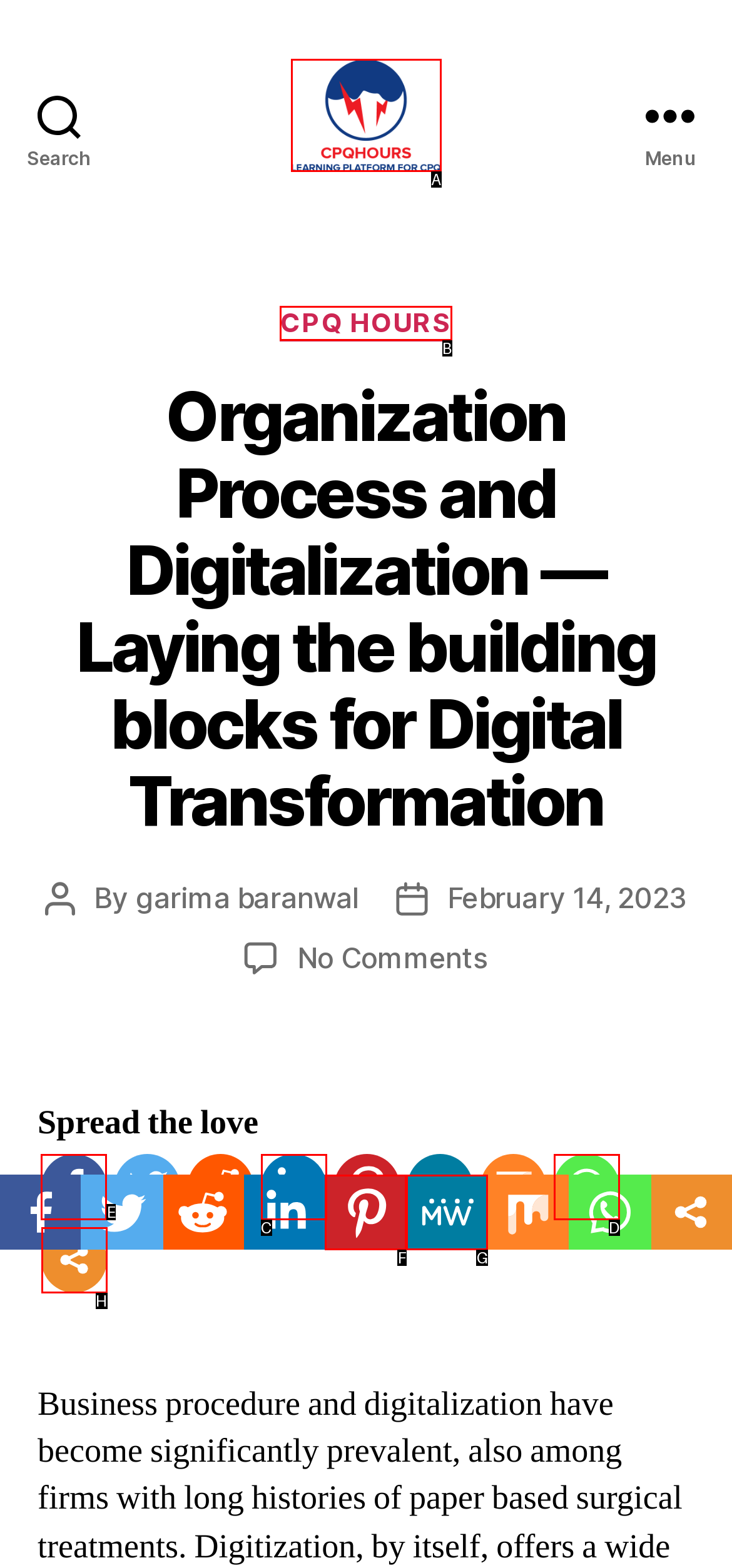Determine the letter of the element I should select to fulfill the following instruction: Share on Facebook. Just provide the letter.

E